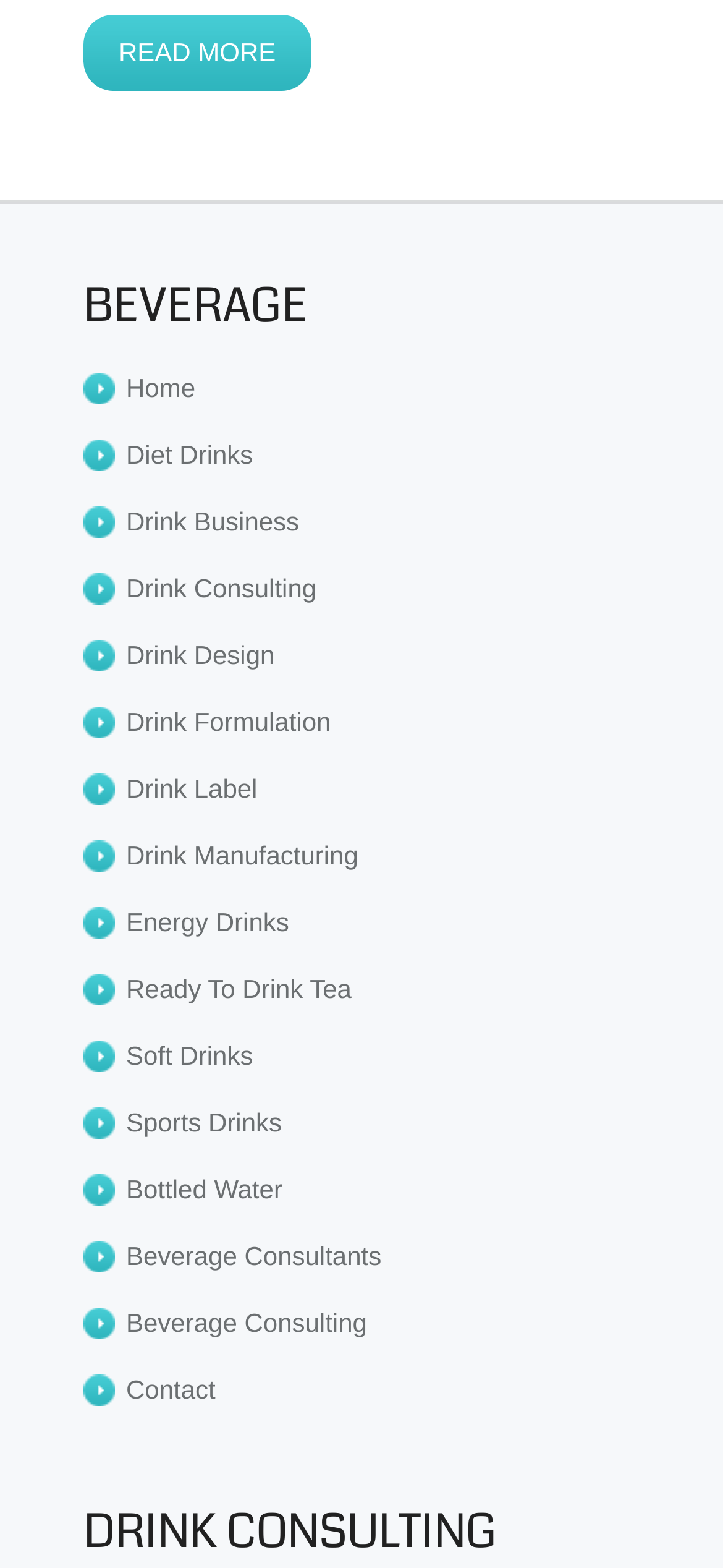What is the second heading on the webpage?
Look at the image and respond with a single word or a short phrase.

DRINK CONSULTING